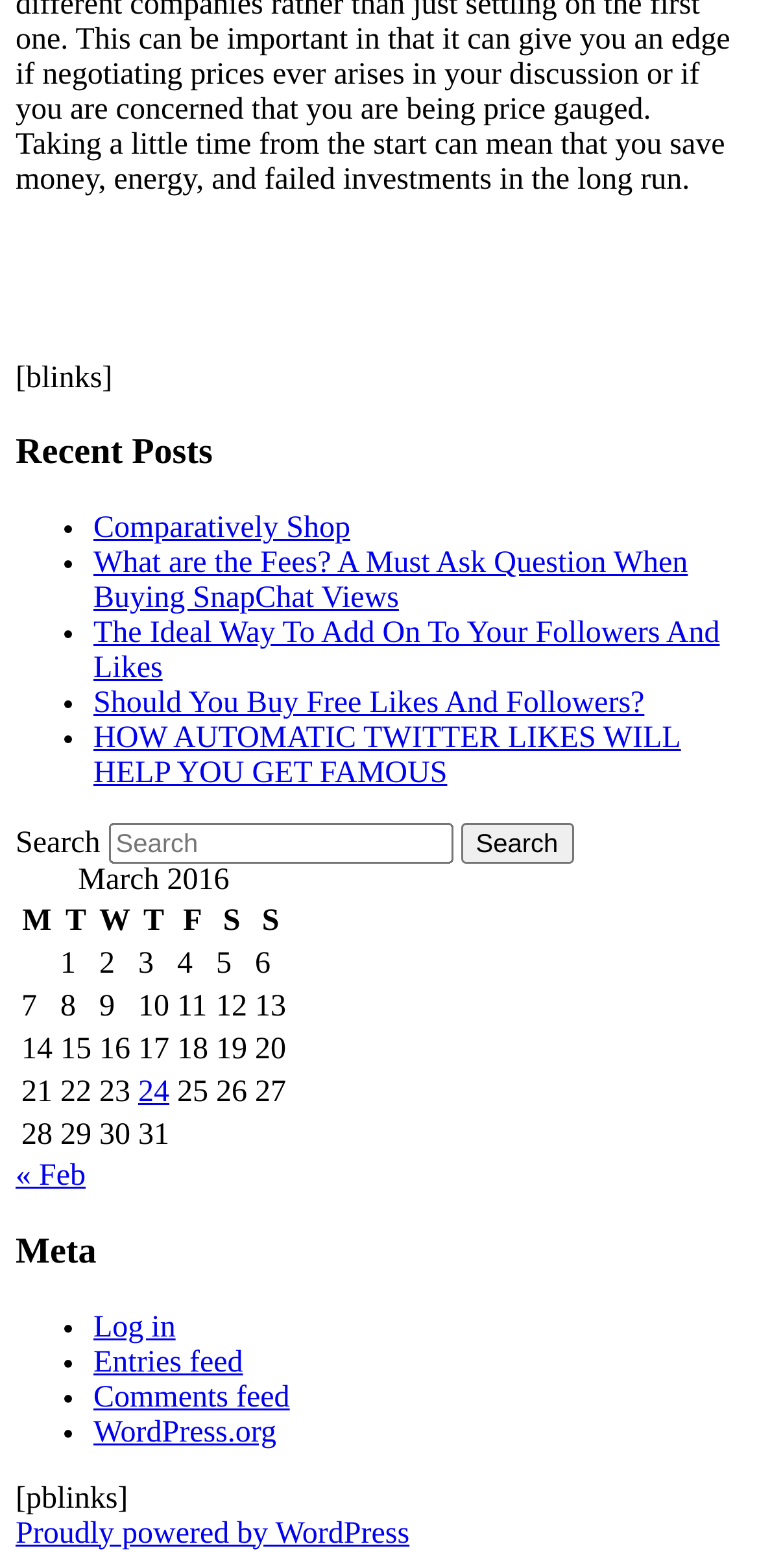Locate the coordinates of the bounding box for the clickable region that fulfills this instruction: "Log in to the website".

[0.123, 0.836, 0.231, 0.857]